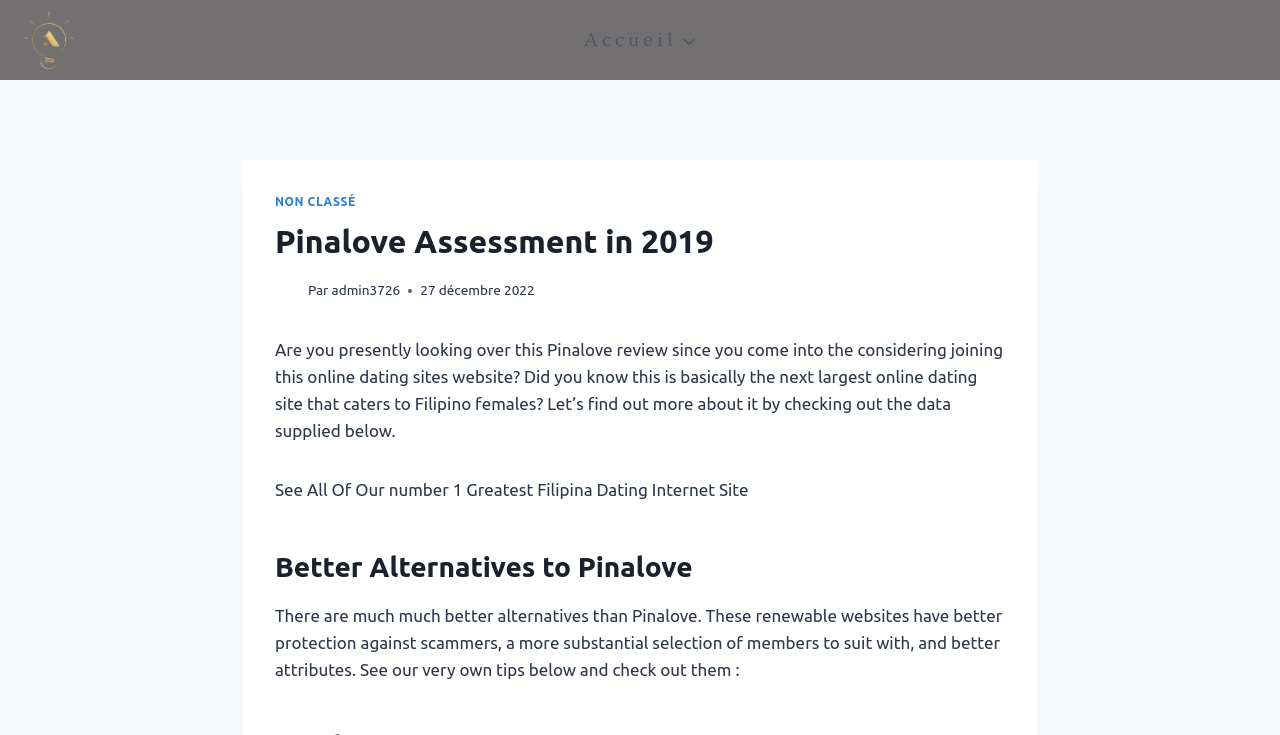Please reply to the following question using a single word or phrase: 
What is the date of the review or article?

27 December 2022